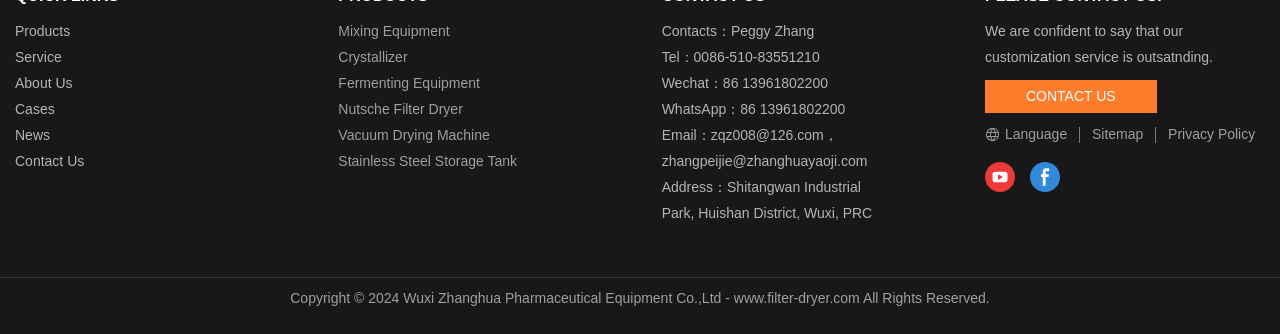Locate the bounding box coordinates of the element's region that should be clicked to carry out the following instruction: "Send an email to zqz008@126.com". The coordinates need to be four float numbers between 0 and 1, i.e., [left, top, right, bottom].

[0.555, 0.379, 0.644, 0.427]